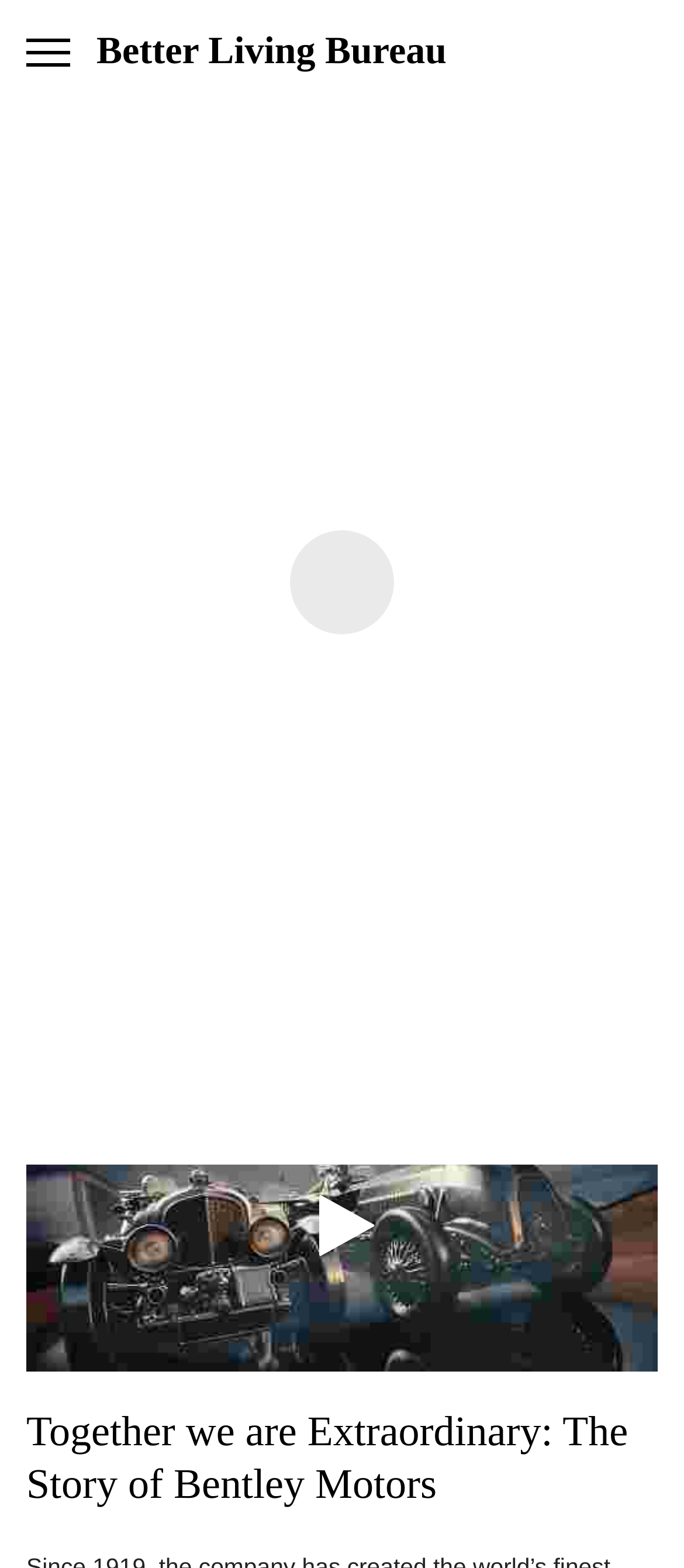How many matching cars will be built for the 1929 “Blower”?
Give a one-word or short phrase answer based on the image.

12